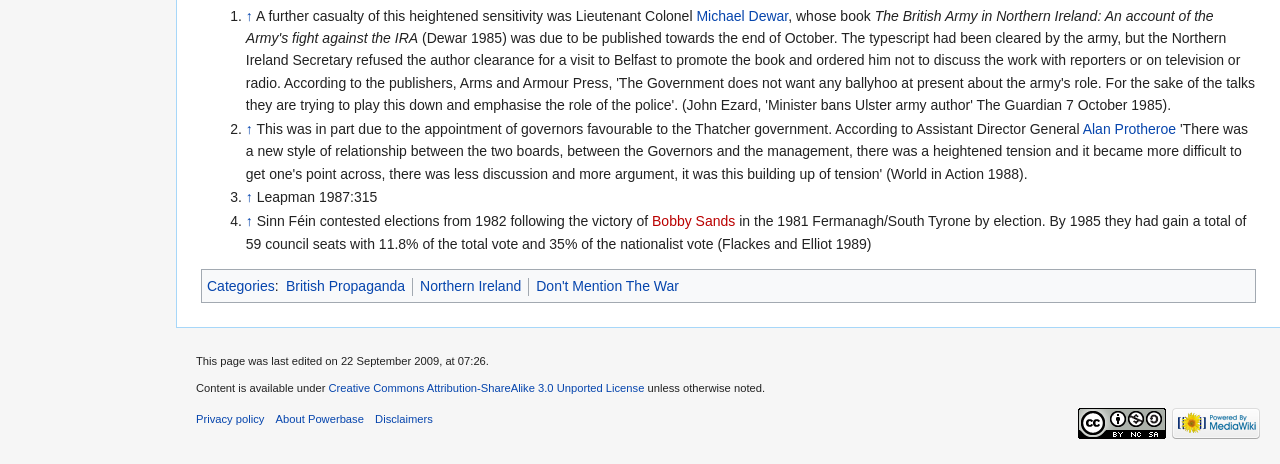Provide your answer to the question using just one word or phrase: What is the name of the person whose book was affected?

Michael Dewar